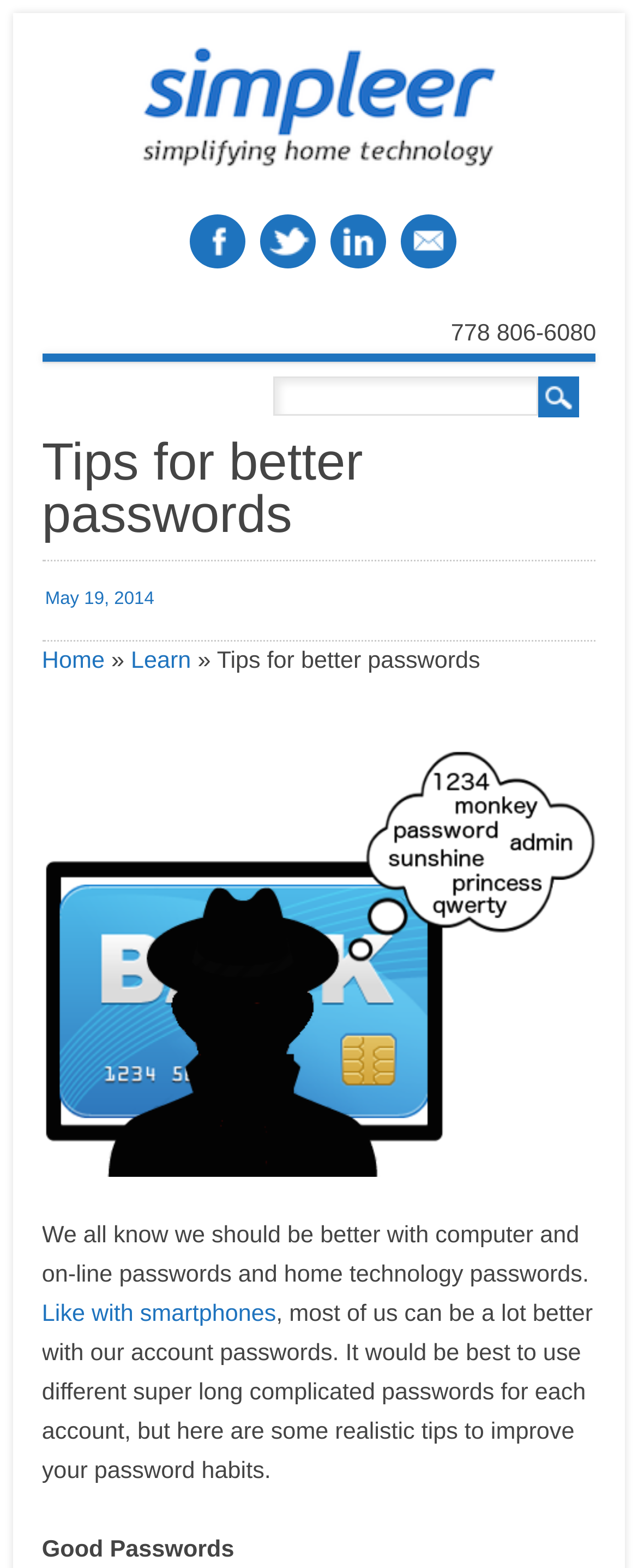Please identify the bounding box coordinates of the element's region that should be clicked to execute the following instruction: "Explore programs in Brazil". The bounding box coordinates must be four float numbers between 0 and 1, i.e., [left, top, right, bottom].

None